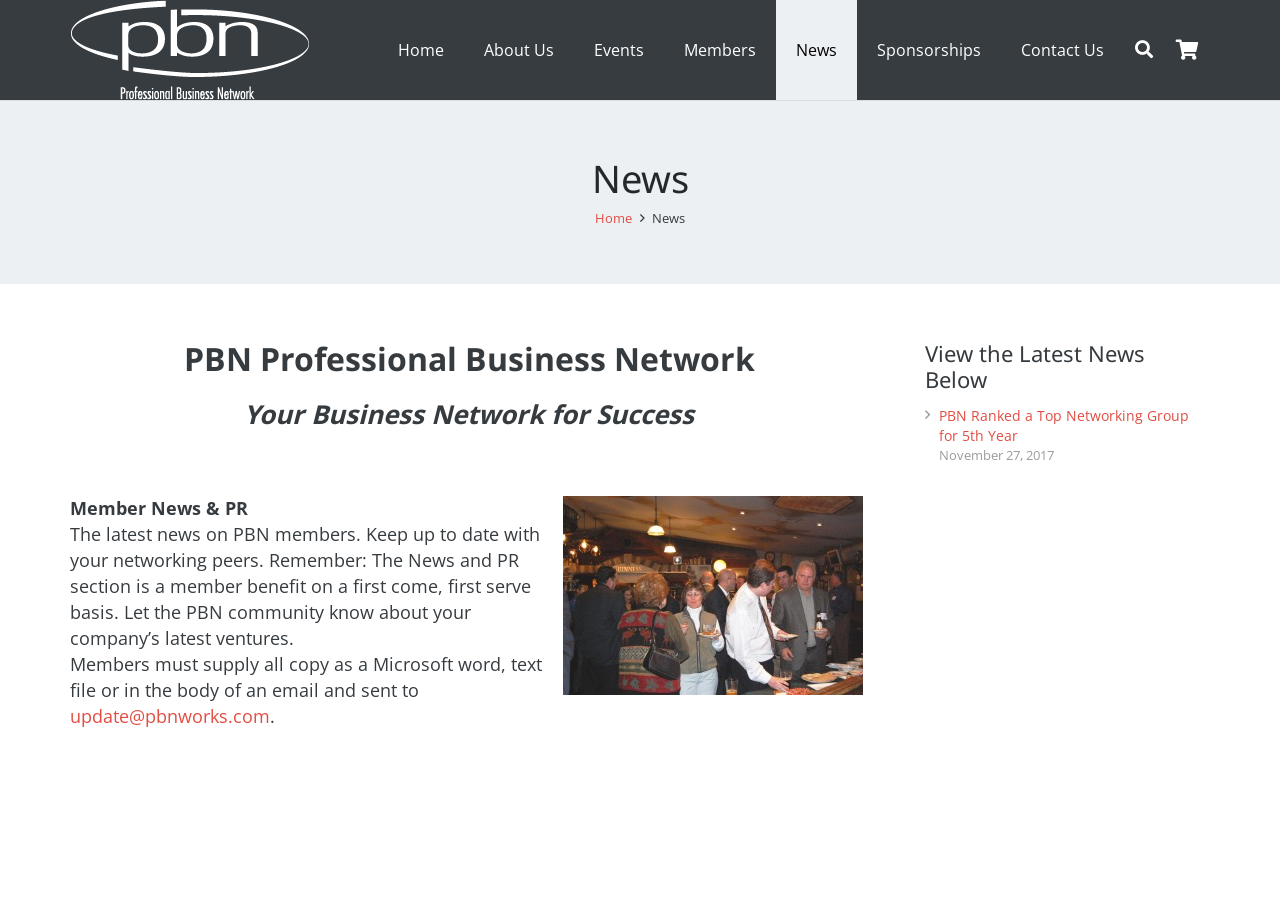What is the name of the business network?
Please analyze the image and answer the question with as much detail as possible.

The name of the business network can be found in the heading 'PBN Professional Business Network' which is located at the top of the webpage.